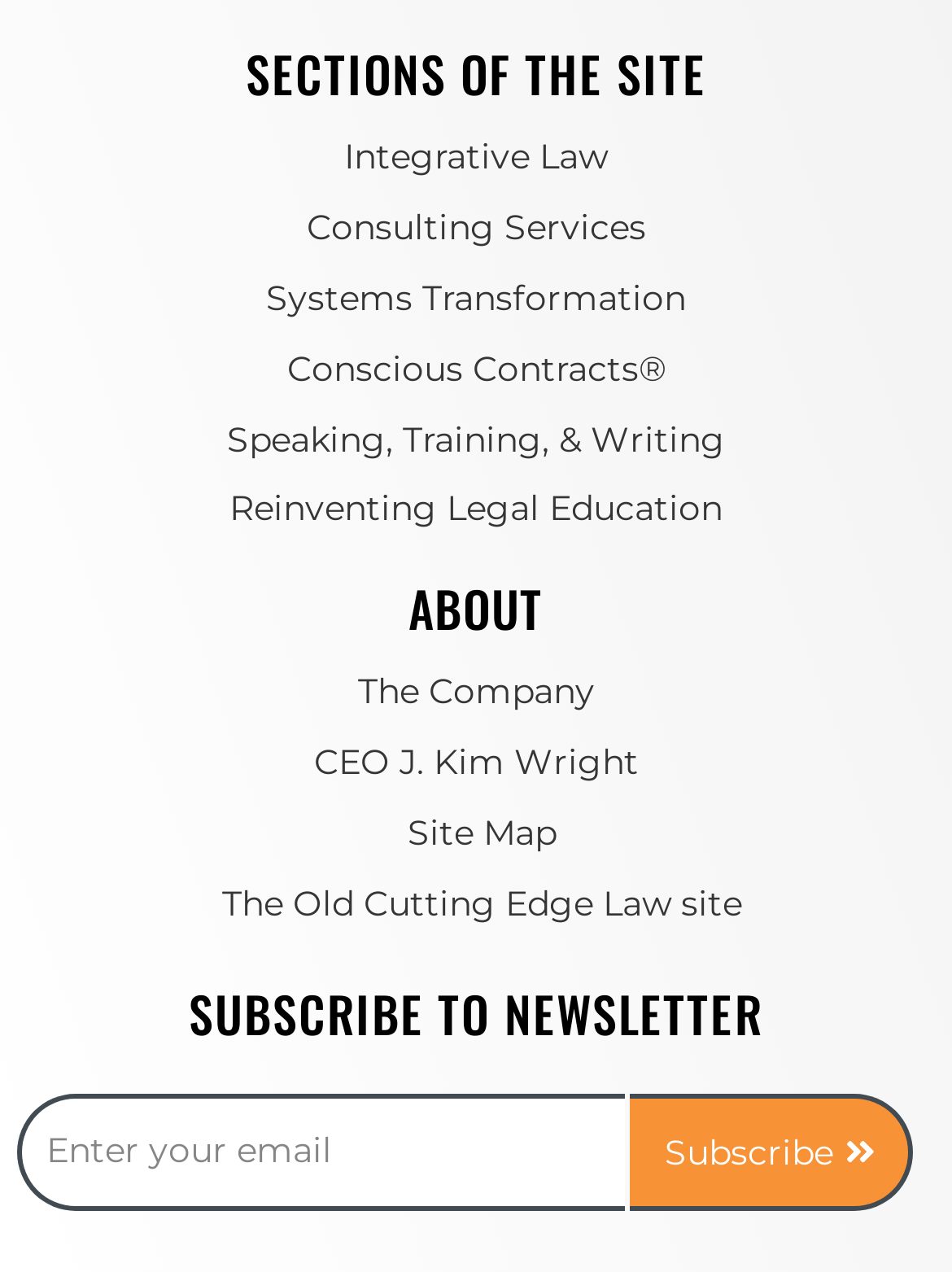What is the last link under 'ABOUT'?
Look at the screenshot and give a one-word or phrase answer.

The Old Cutting Edge Law site